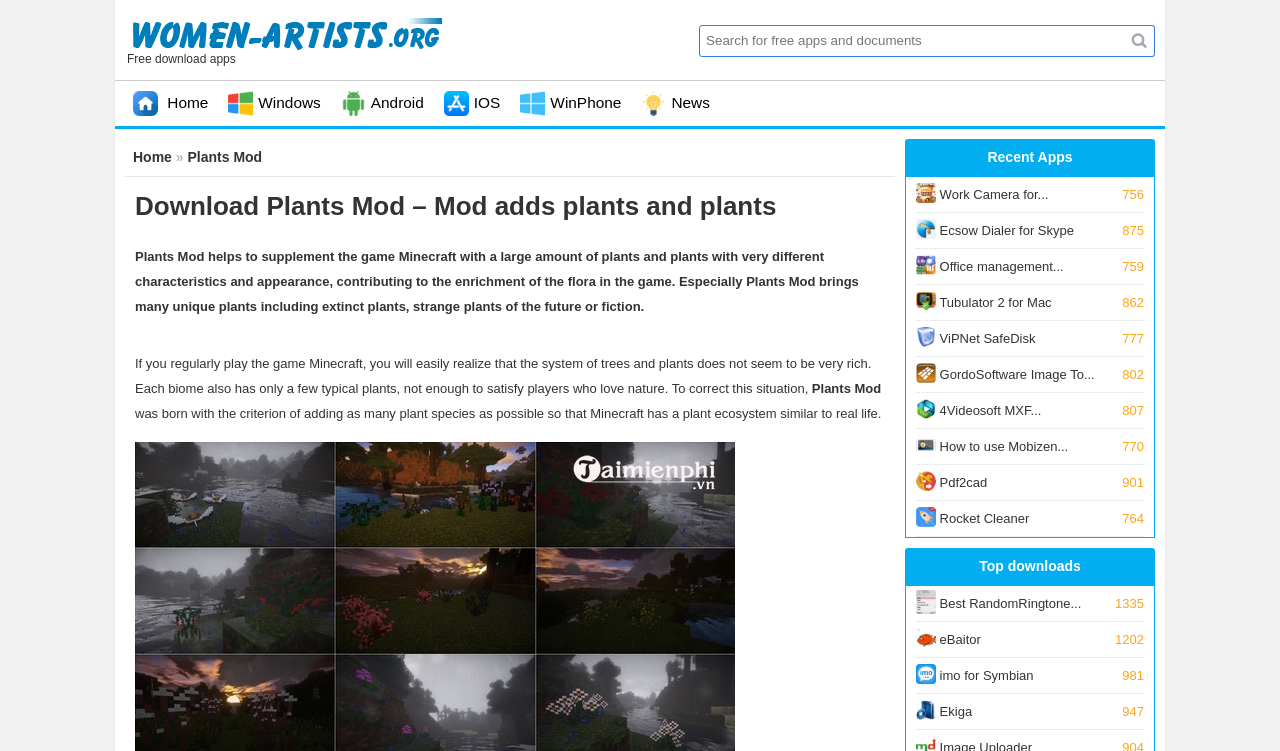Identify the main heading of the webpage and provide its text content.

Download Plants Mod – Mod adds plants and plants